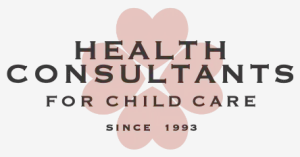Refer to the image and provide a thorough answer to this question:
What is the focus of the organization's mission?

The logo encapsulates the mission of the organization, which focuses on providing essential services and education to promote healthy environments for children, emphasizing the importance of nurturing and support for children's well-being.